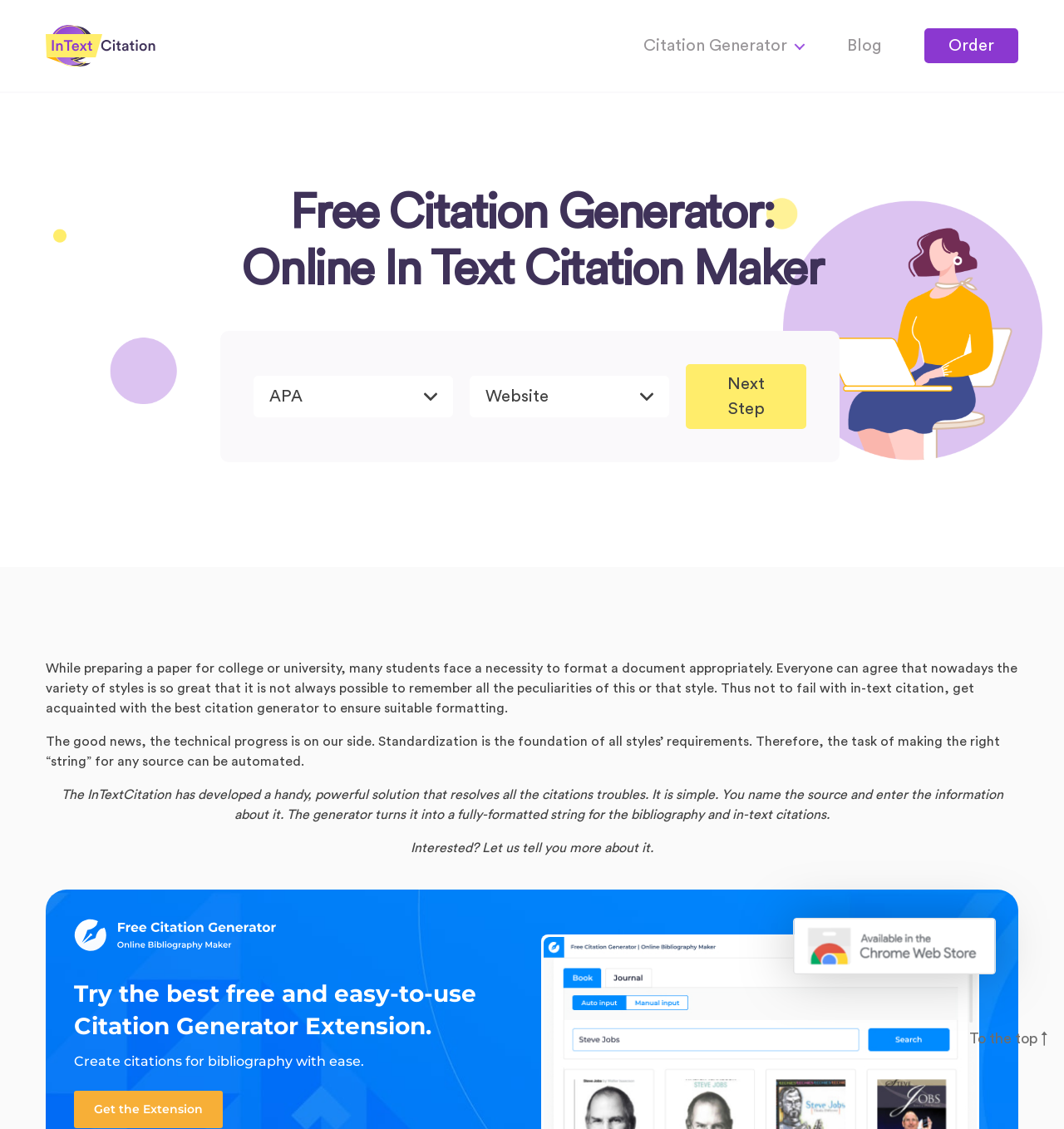How does the citation generator work?
Please provide a comprehensive and detailed answer to the question.

According to the webpage, the citation generator works by allowing users to enter information about their sources, and then generating a fully-formatted string for the bibliography and in-text citations. This process is automated, making it easy and convenient for users to create accurate references.